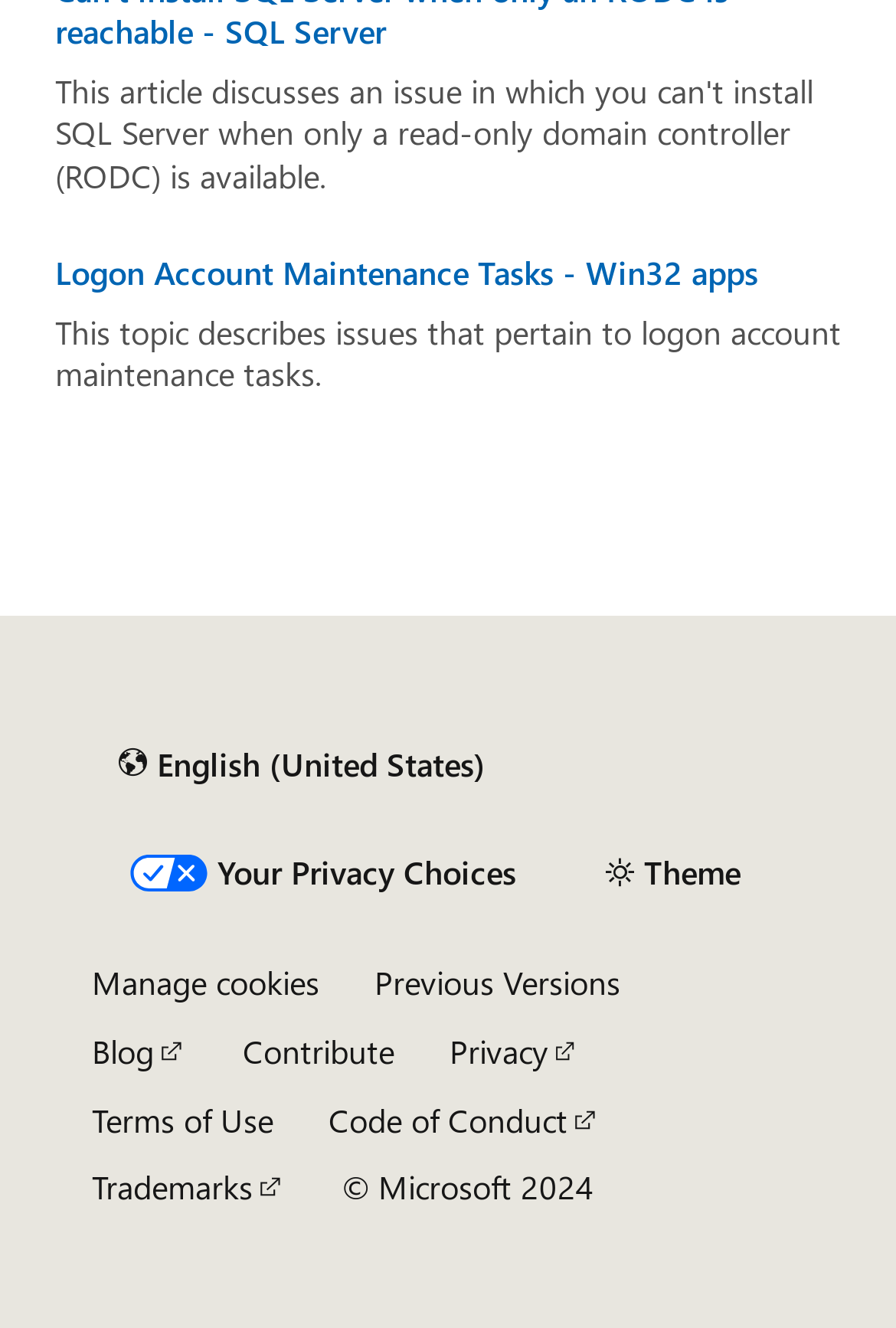What is the copyright year of Microsoft?
Kindly give a detailed and elaborate answer to the question.

The copyright year is indicated by the static text element '© Microsoft 2024' which is located at the bottom of the webpage.